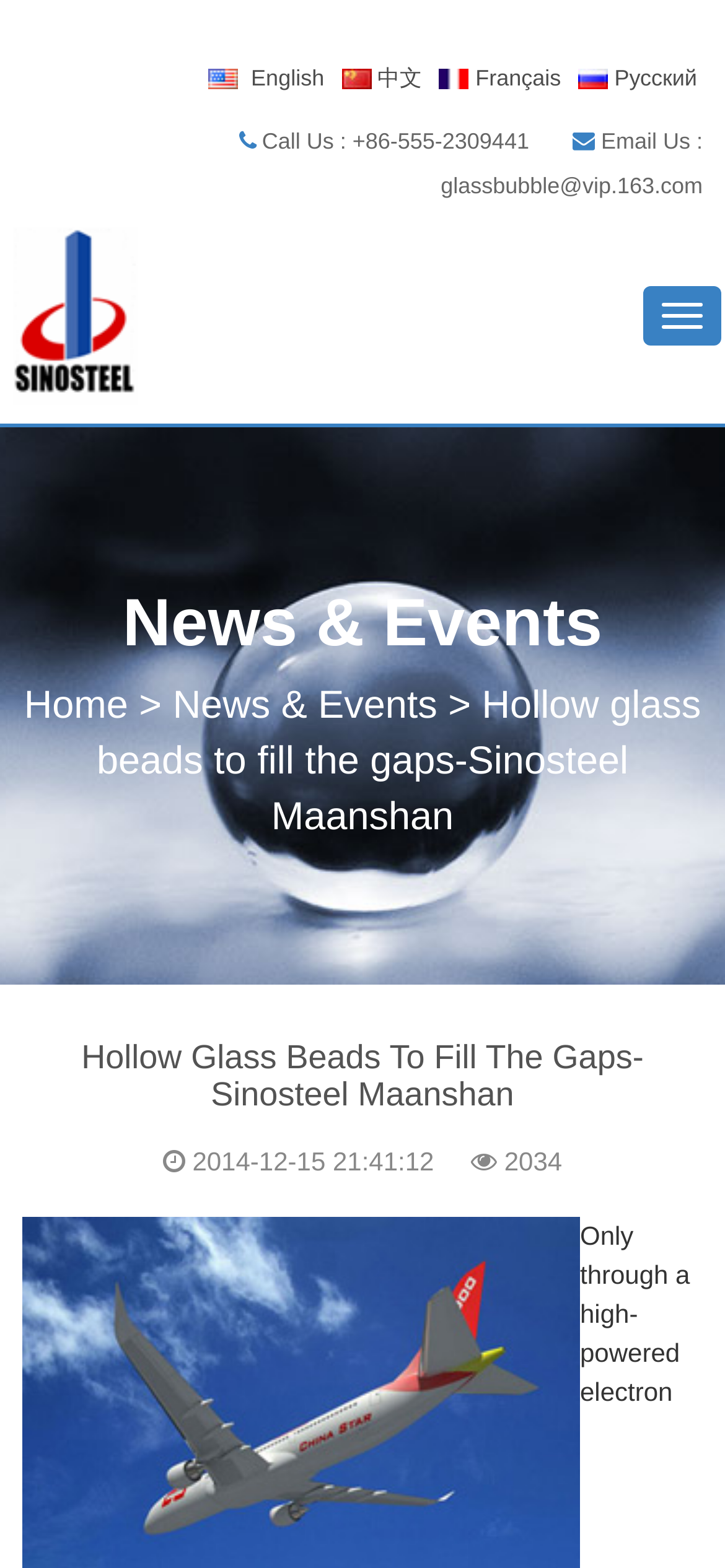What is the date mentioned on the webpage?
Please provide a detailed answer to the question.

I found the date by looking at the static text element that says '2014-12-15 21:41:12'. This element is located in the middle of the webpage.